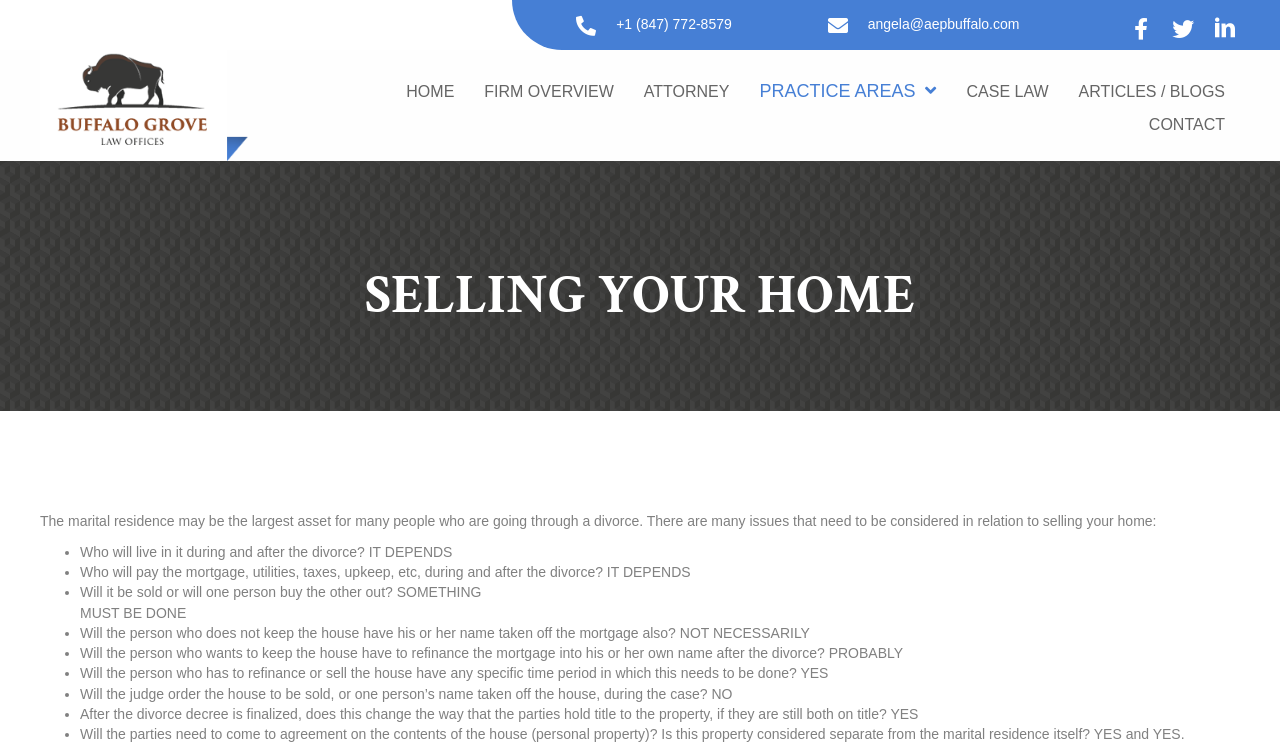Utilize the information from the image to answer the question in detail:
What happens to the way parties hold title to the property after the divorce decree is finalized?

I found the answer by reading the last bullet point in the 'SELLING YOUR HOME' section, which states that after the divorce decree is finalized, the way parties hold title to the property changes, even if they are still both on title.